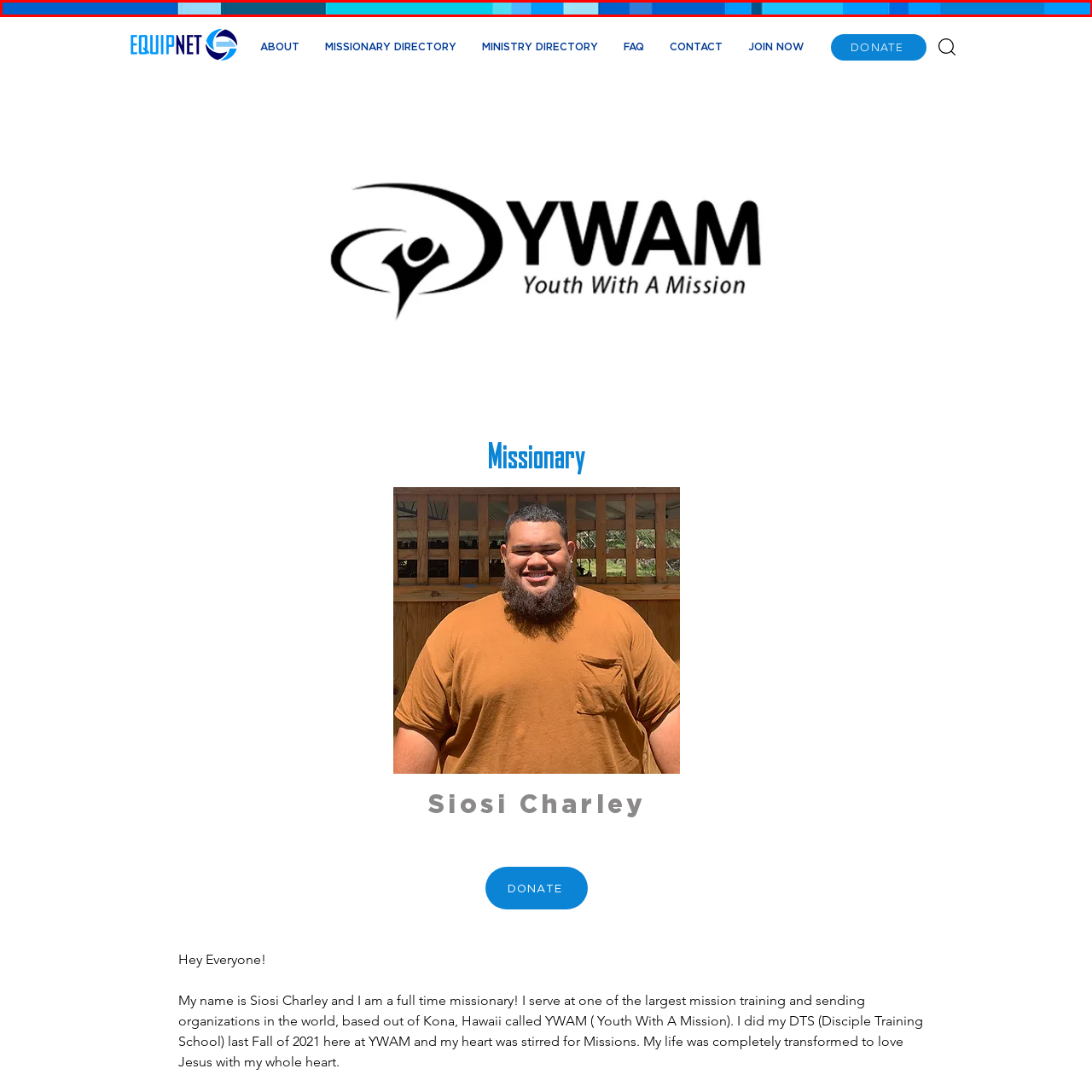What is the effect created by the color transition in the image?
Check the image encapsulated by the red bounding box and answer the question comprehensively.

The design showcases a gradient effect, transitioning from deep navy and teal to lighter shades of sky blue and turquoise, which creates a dynamic interplay of colors.